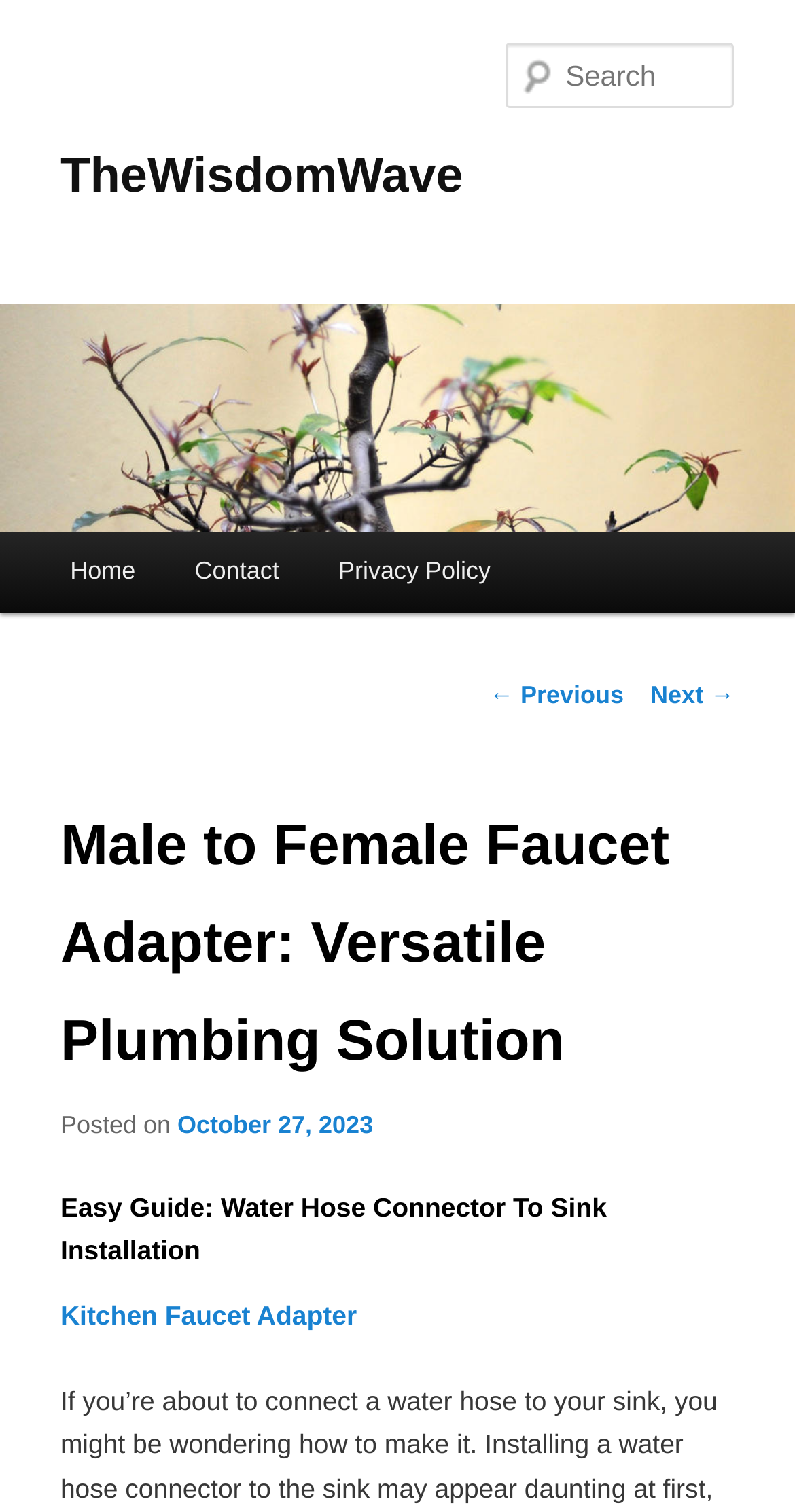From the element description parent_node: Search name="s" placeholder="Search", predict the bounding box coordinates of the UI element. The coordinates must be specified in the format (top-left x, top-left y, bottom-right x, bottom-right y) and should be within the 0 to 1 range.

[0.637, 0.028, 0.924, 0.072]